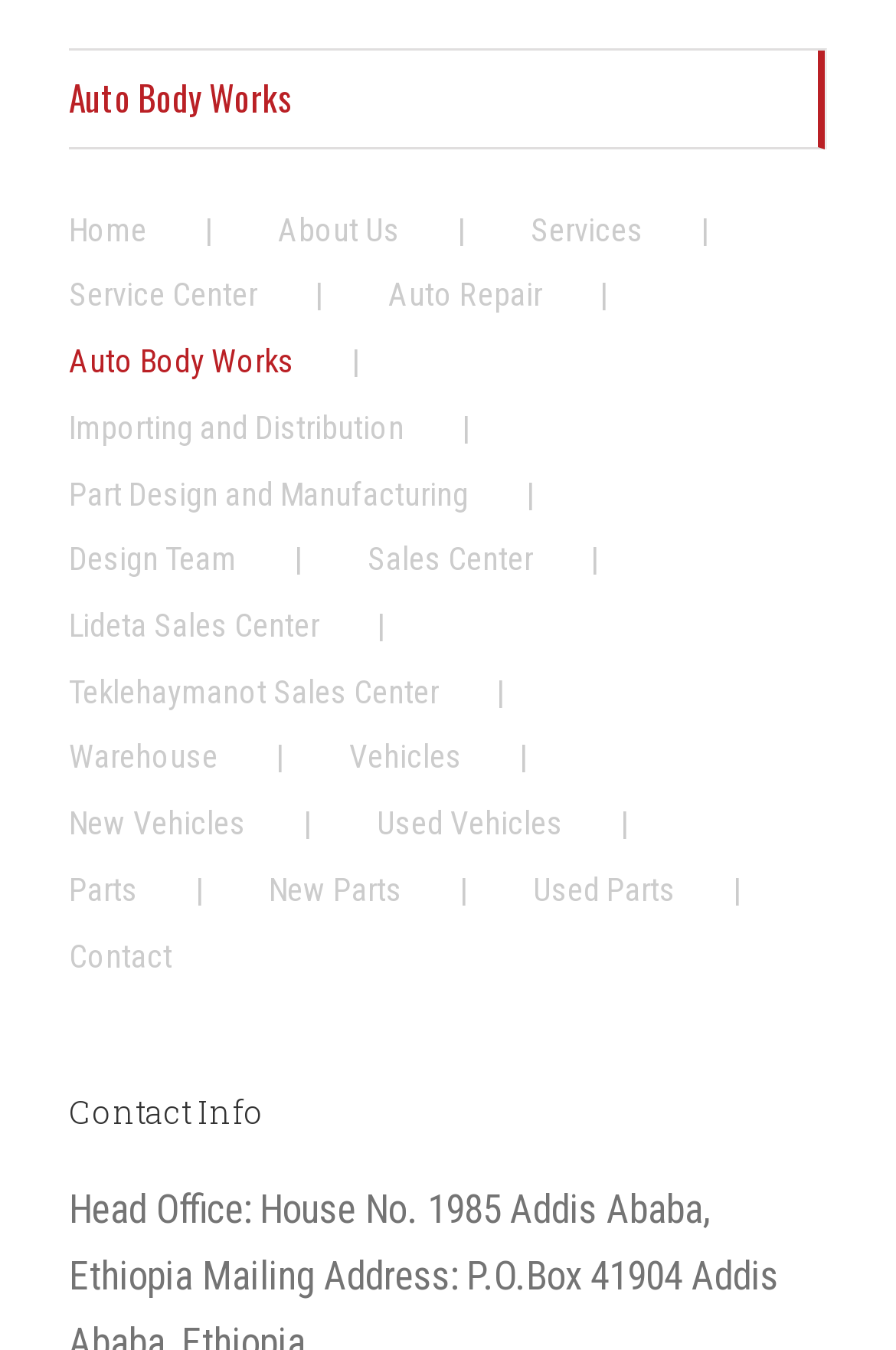Locate the bounding box coordinates of the area that needs to be clicked to fulfill the following instruction: "view services". The coordinates should be in the format of four float numbers between 0 and 1, namely [left, top, right, bottom].

[0.592, 0.156, 0.718, 0.183]